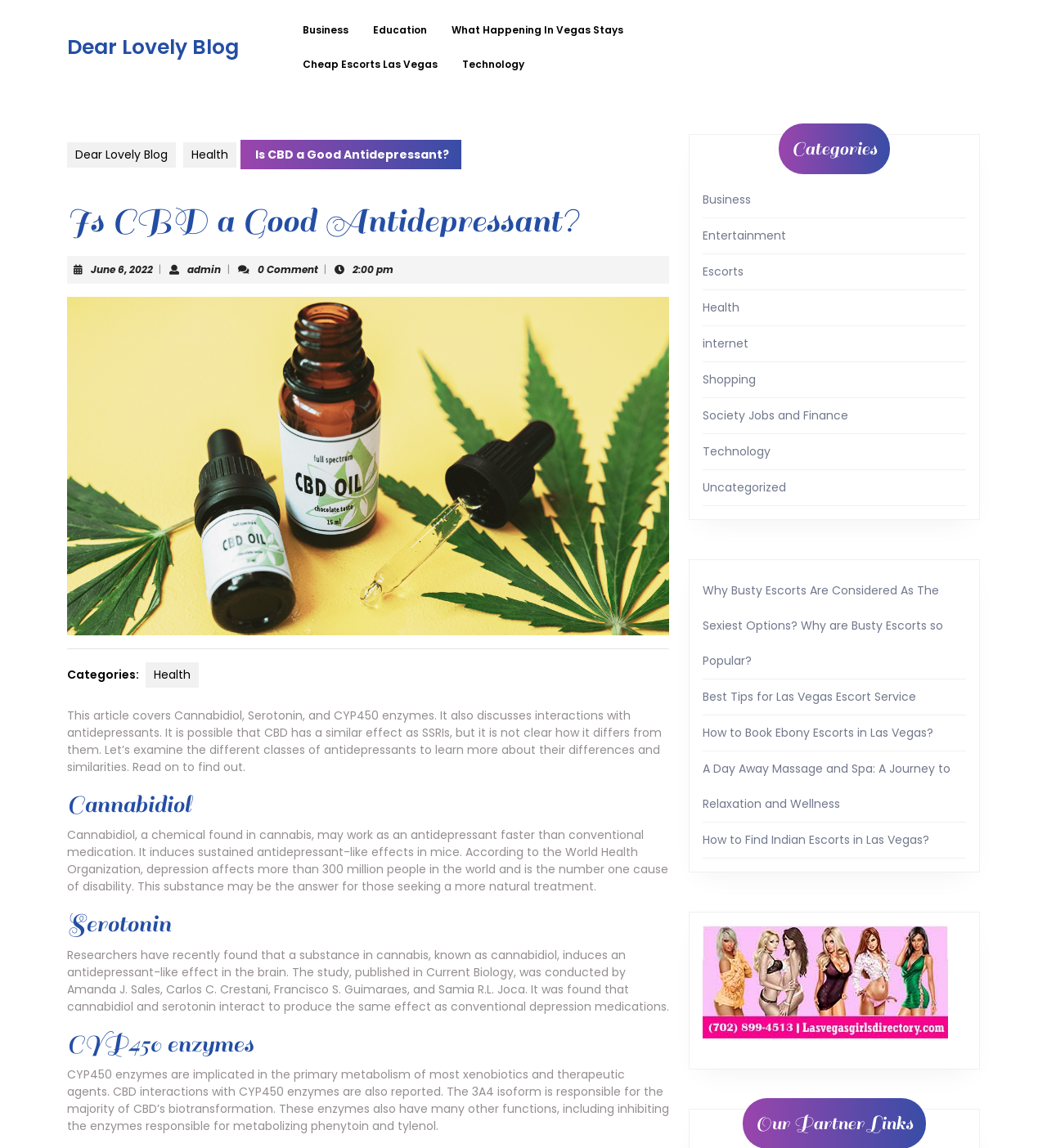Find the bounding box coordinates of the area that needs to be clicked in order to achieve the following instruction: "Click on the 'Business' link in the top menu". The coordinates should be specified as four float numbers between 0 and 1, i.e., [left, top, right, bottom].

[0.277, 0.011, 0.345, 0.041]